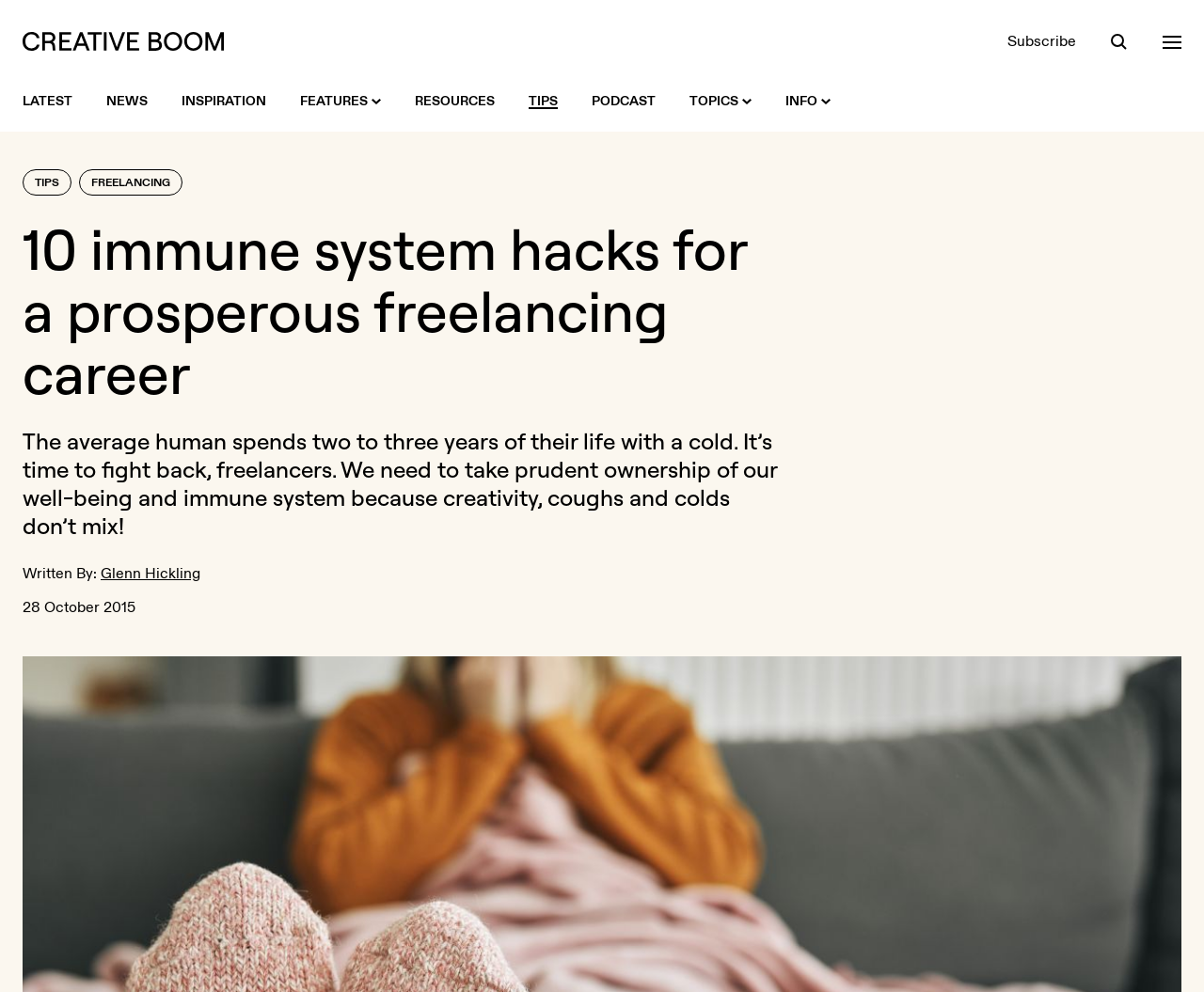Determine which piece of text is the heading of the webpage and provide it.

10 immune system hacks for a prosperous freelancing career